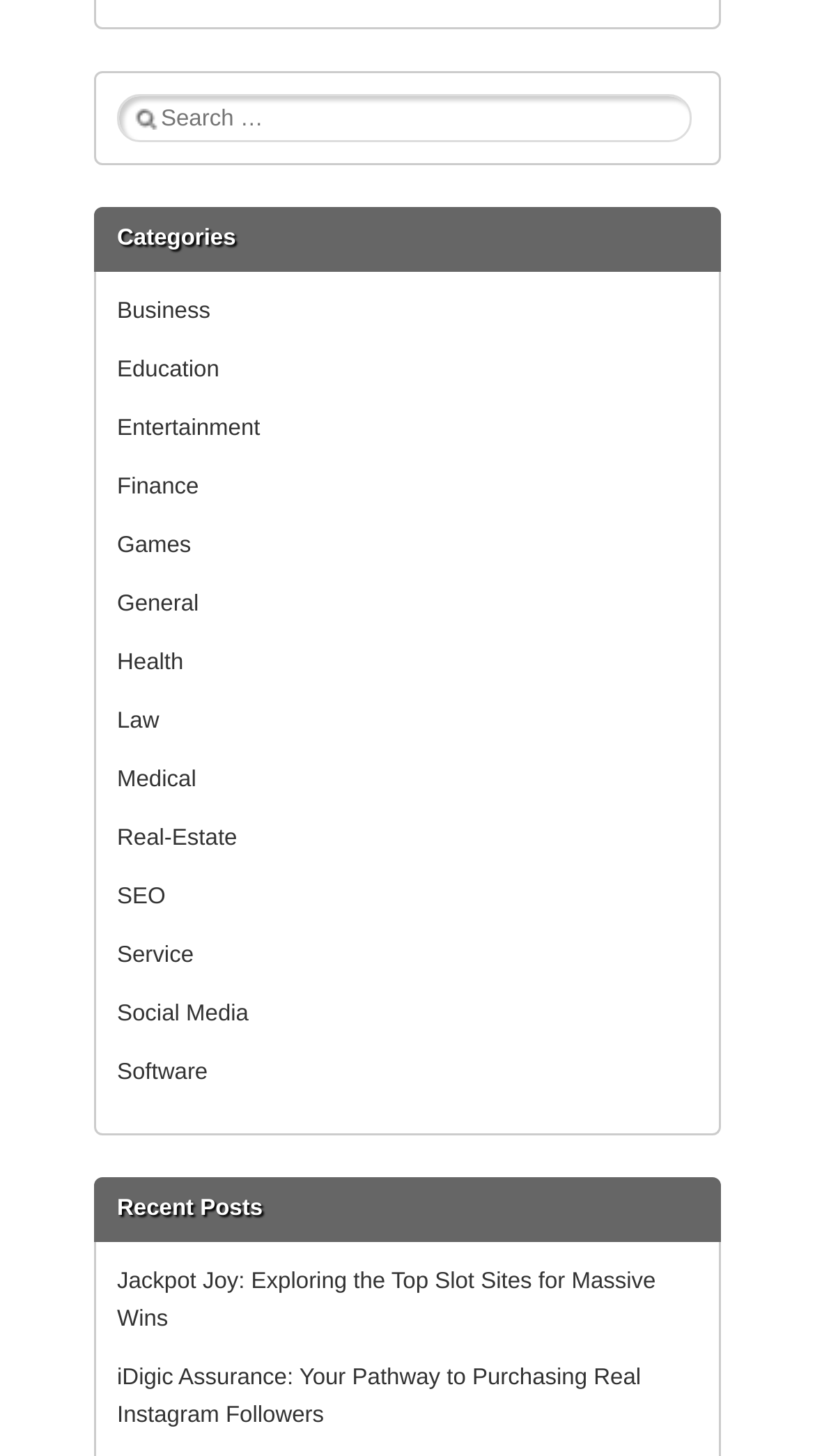Locate the bounding box coordinates of the element I should click to achieve the following instruction: "Search for something".

[0.144, 0.065, 0.849, 0.098]